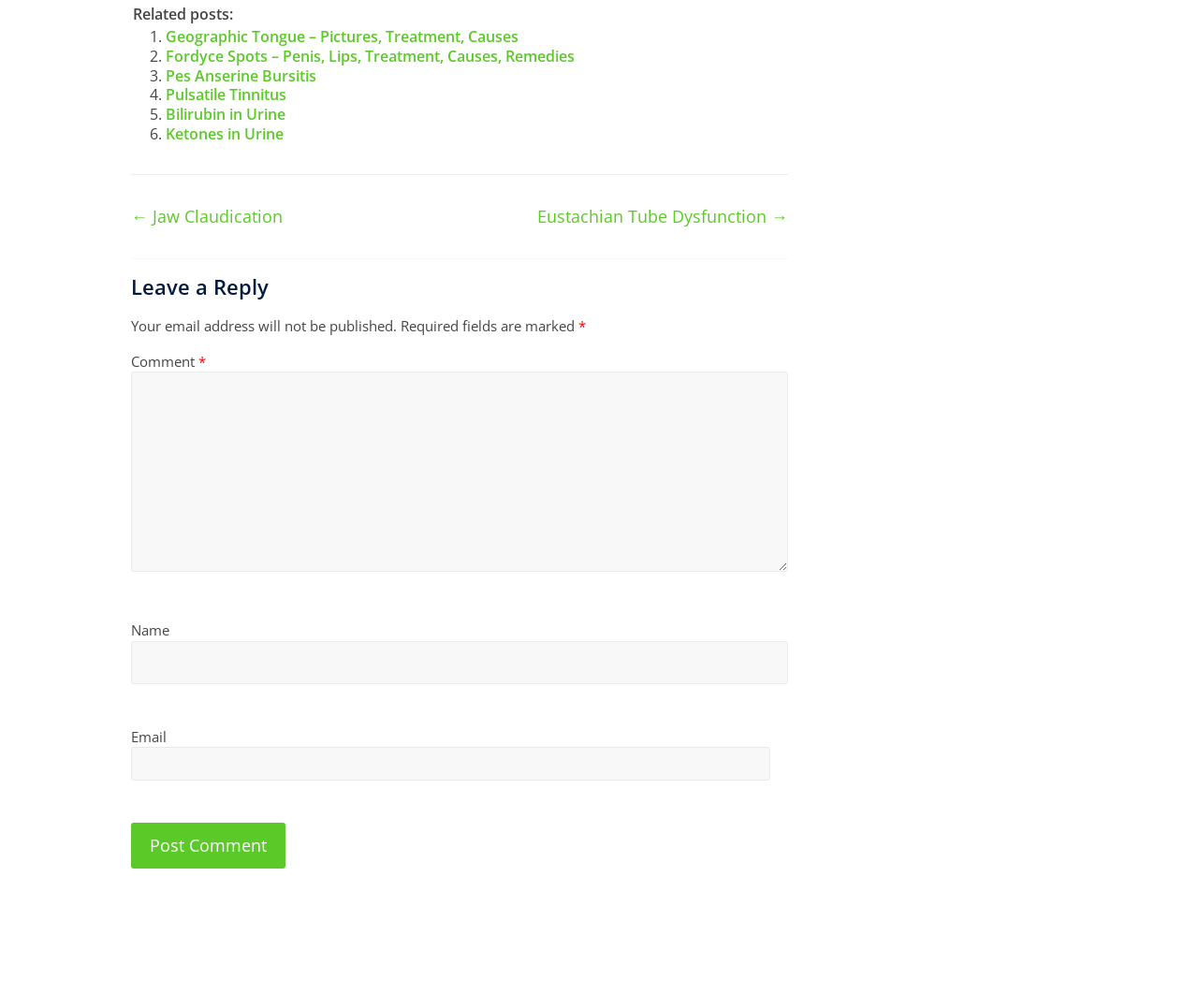Can you find the bounding box coordinates of the area I should click to execute the following instruction: "Read the 'LUXURY RE-IMAGINED: CASHMERE LAYERING PIECES BY MERE BASICS' article"?

None